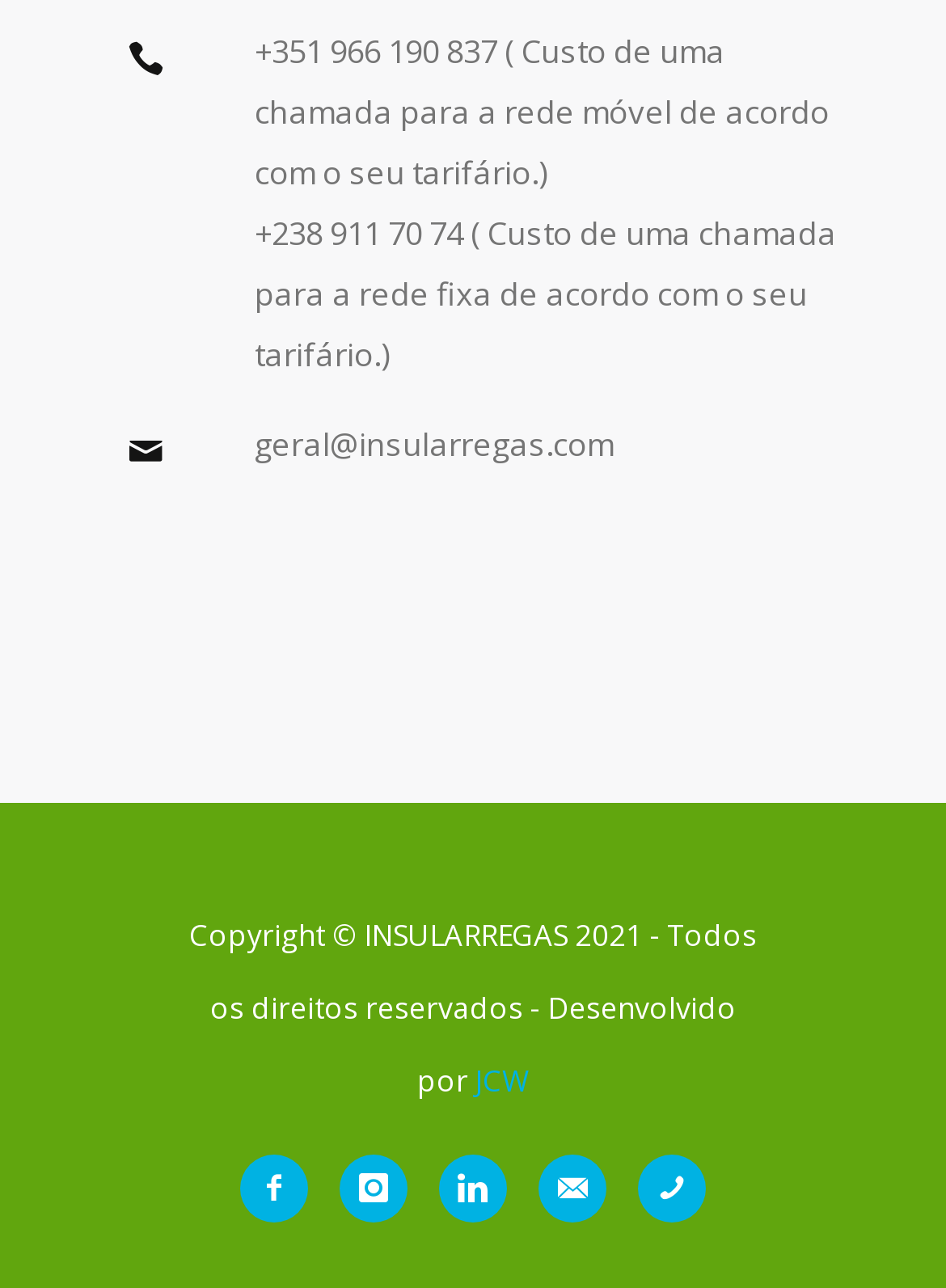What is the email address for contact?
Answer the question in as much detail as possible.

The email address for contact can be found in the middle section of the webpage, where it is displayed as a link with the text 'geral@insularregas.com'.